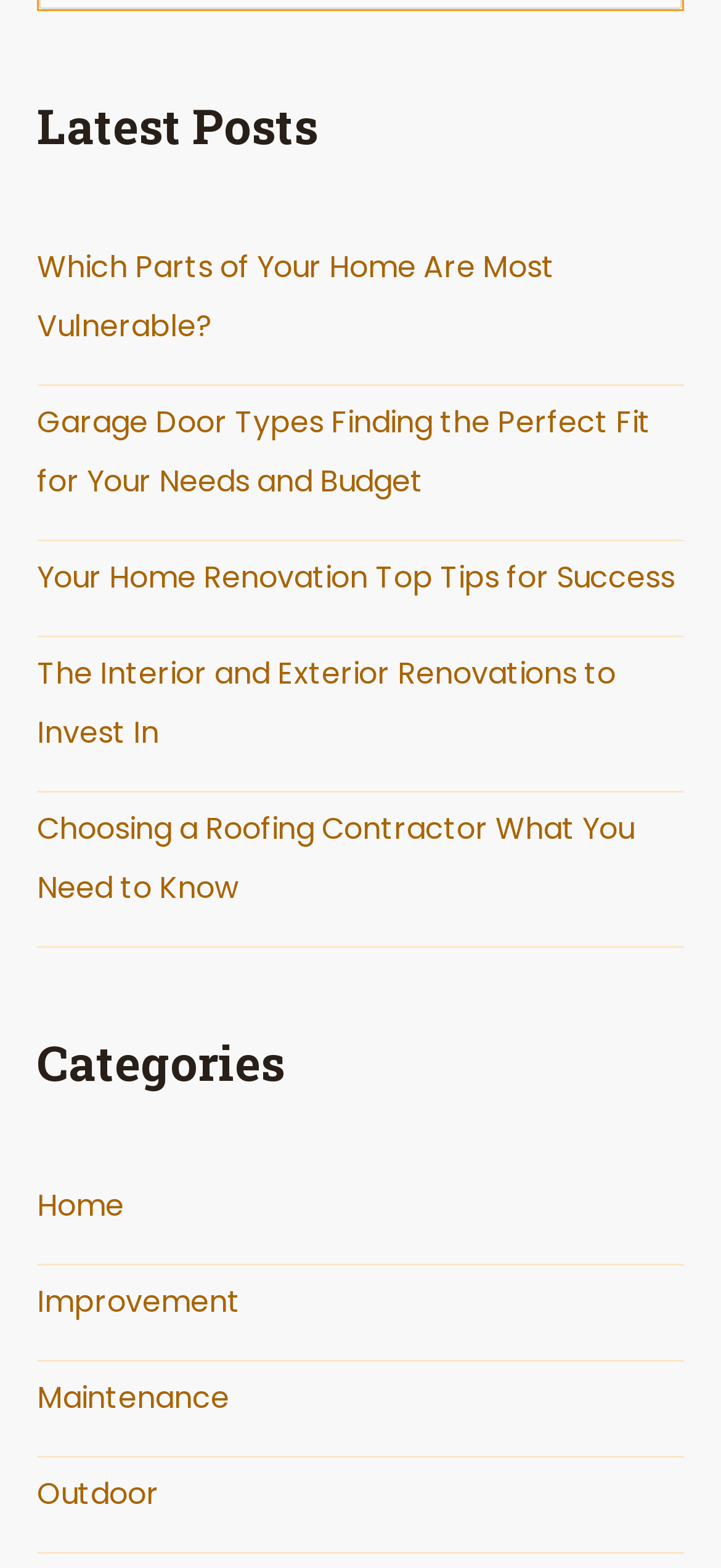Please give a short response to the question using one word or a phrase:
How many categories are listed?

4